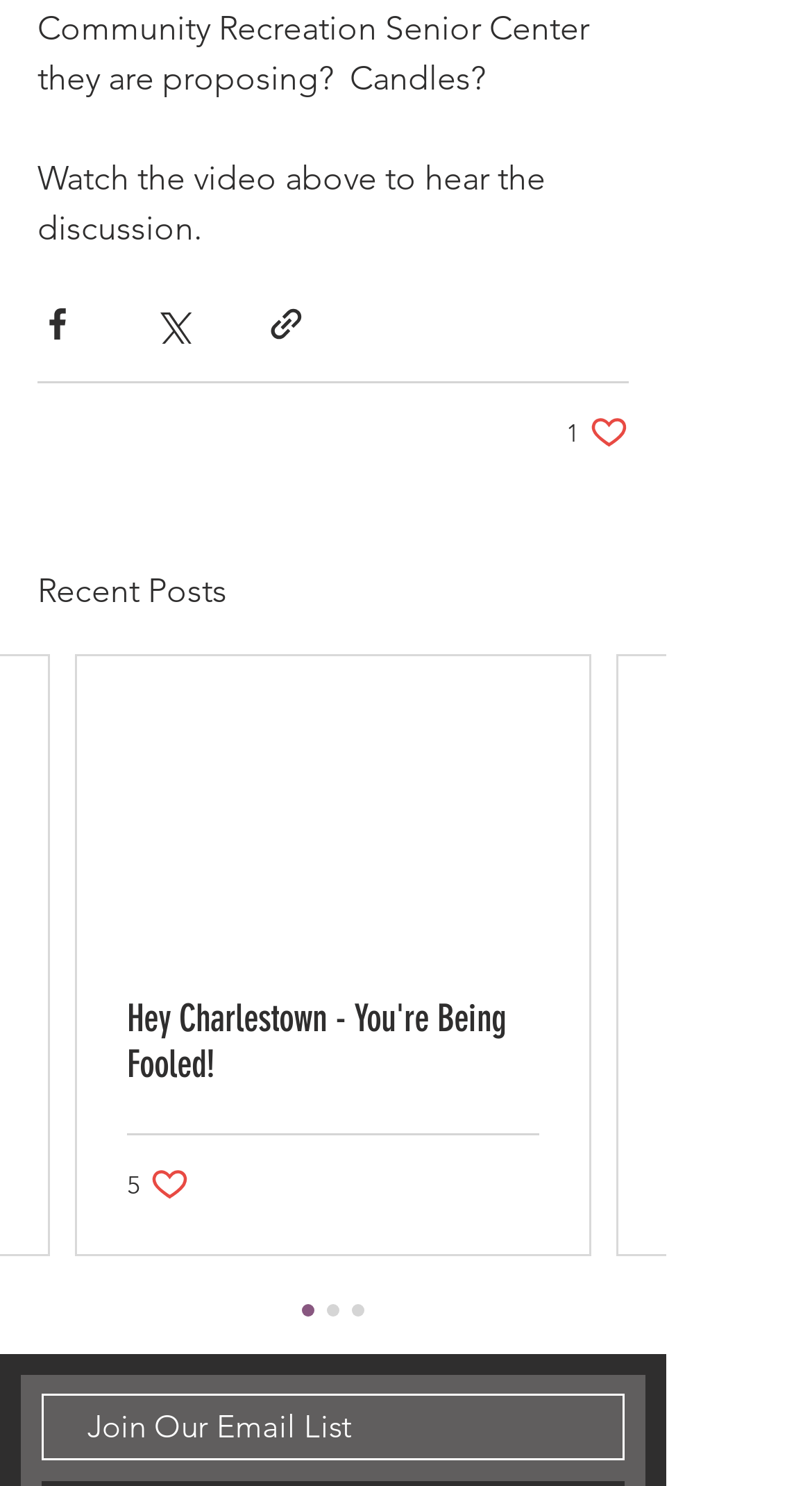How many share buttons are there?
Give a one-word or short phrase answer based on the image.

3